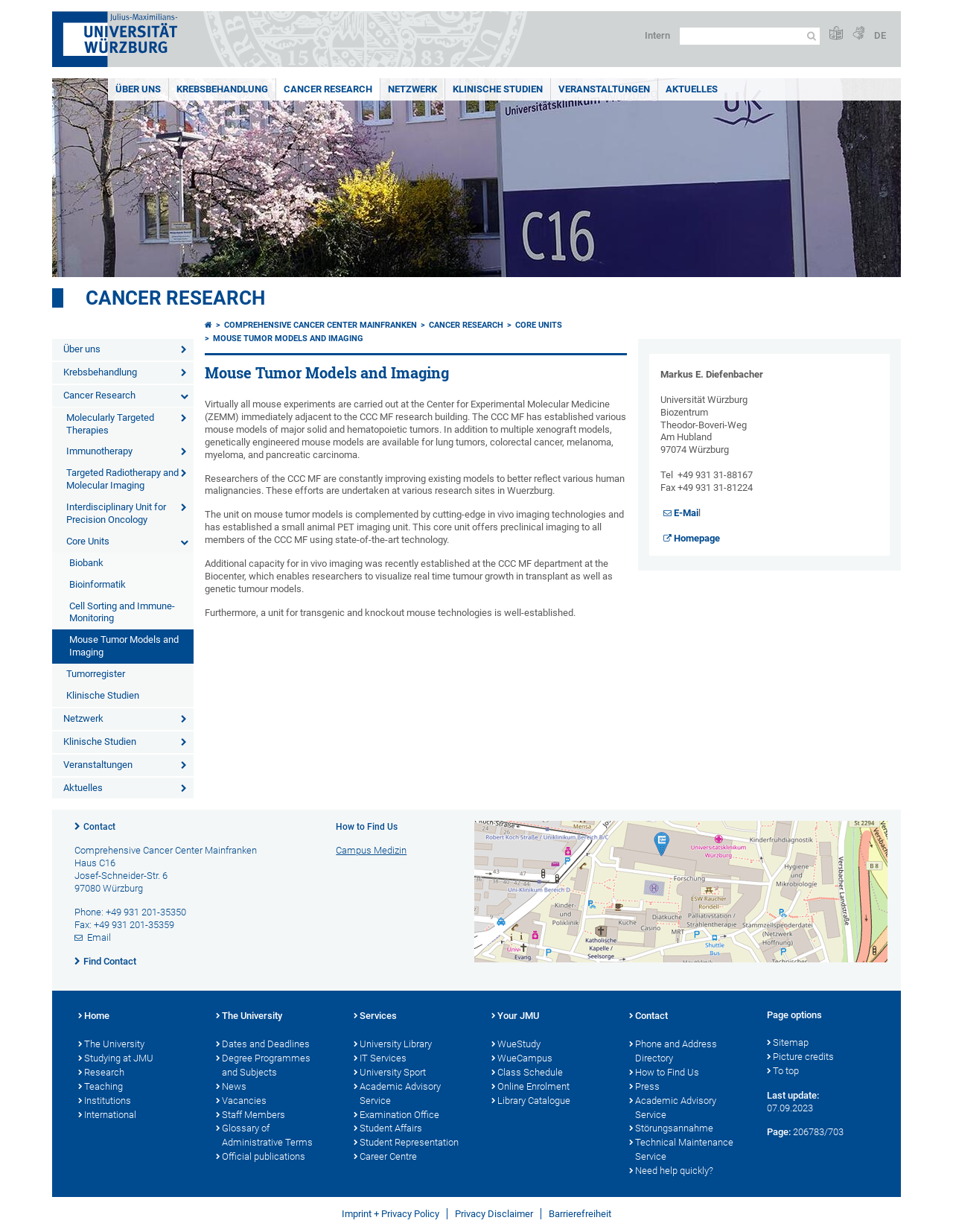How many xenograft models are available at the CCC MF?
Refer to the image and give a detailed answer to the query.

The webpage mentions that the CCC MF has established various mouse models of major solid and hematopoietic tumors, including multiple xenograft models, but it does not provide a specific number.